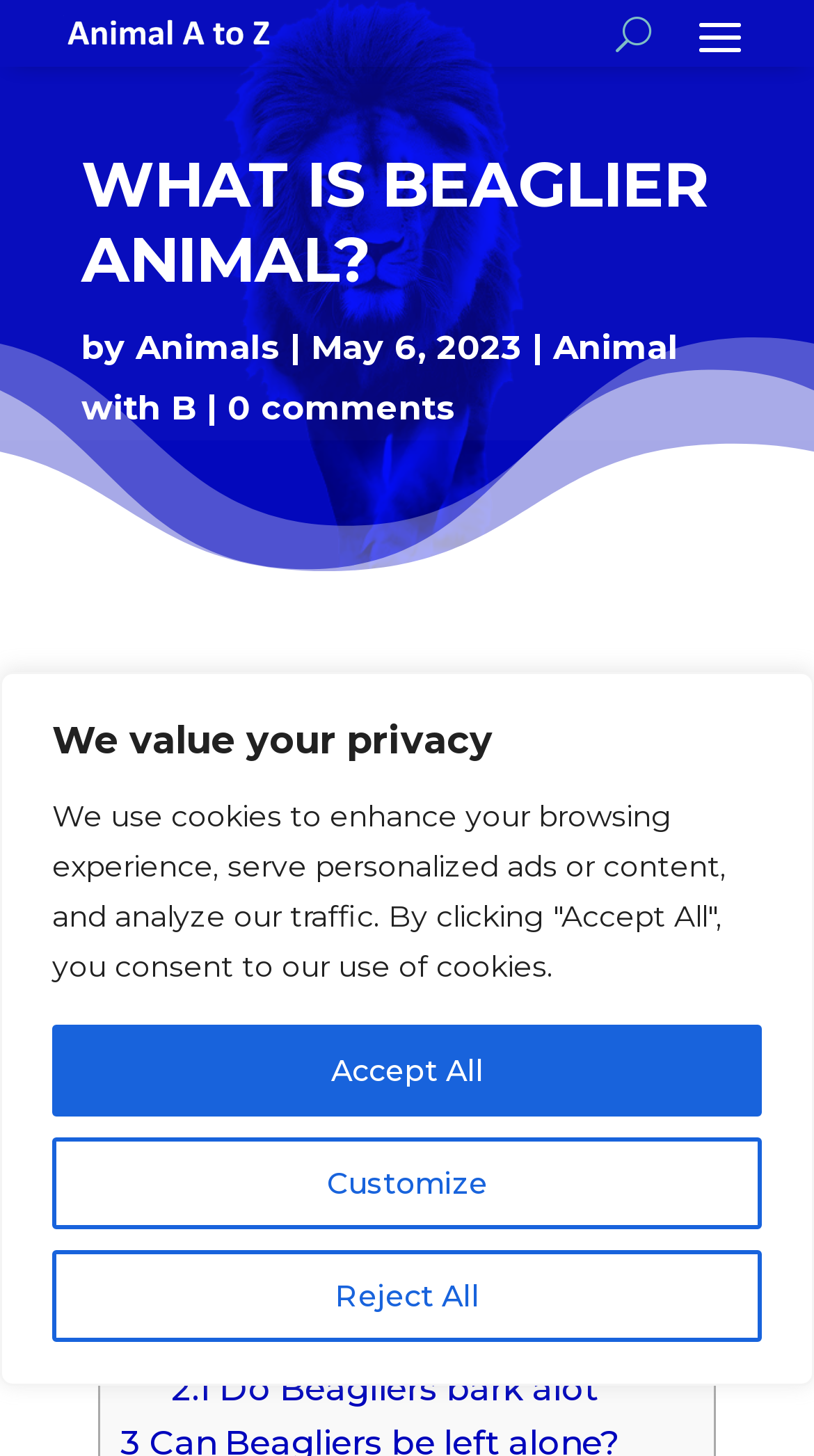Could you indicate the bounding box coordinates of the region to click in order to complete this instruction: "Learn about Beagliers barking alot".

[0.21, 0.938, 0.736, 0.967]